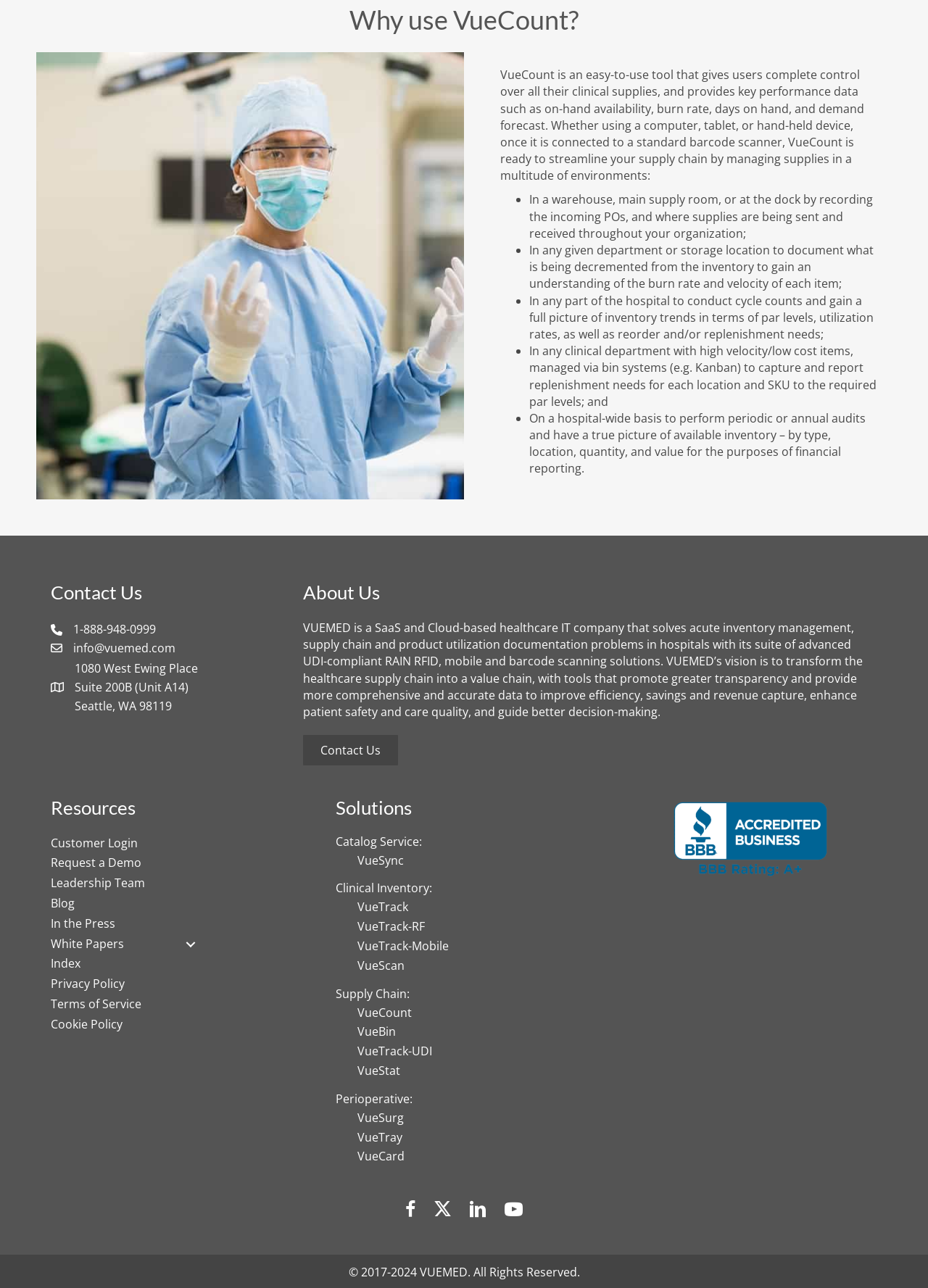What is the purpose of VueCount in a warehouse?
Look at the image and respond with a one-word or short phrase answer.

Recording incoming POs